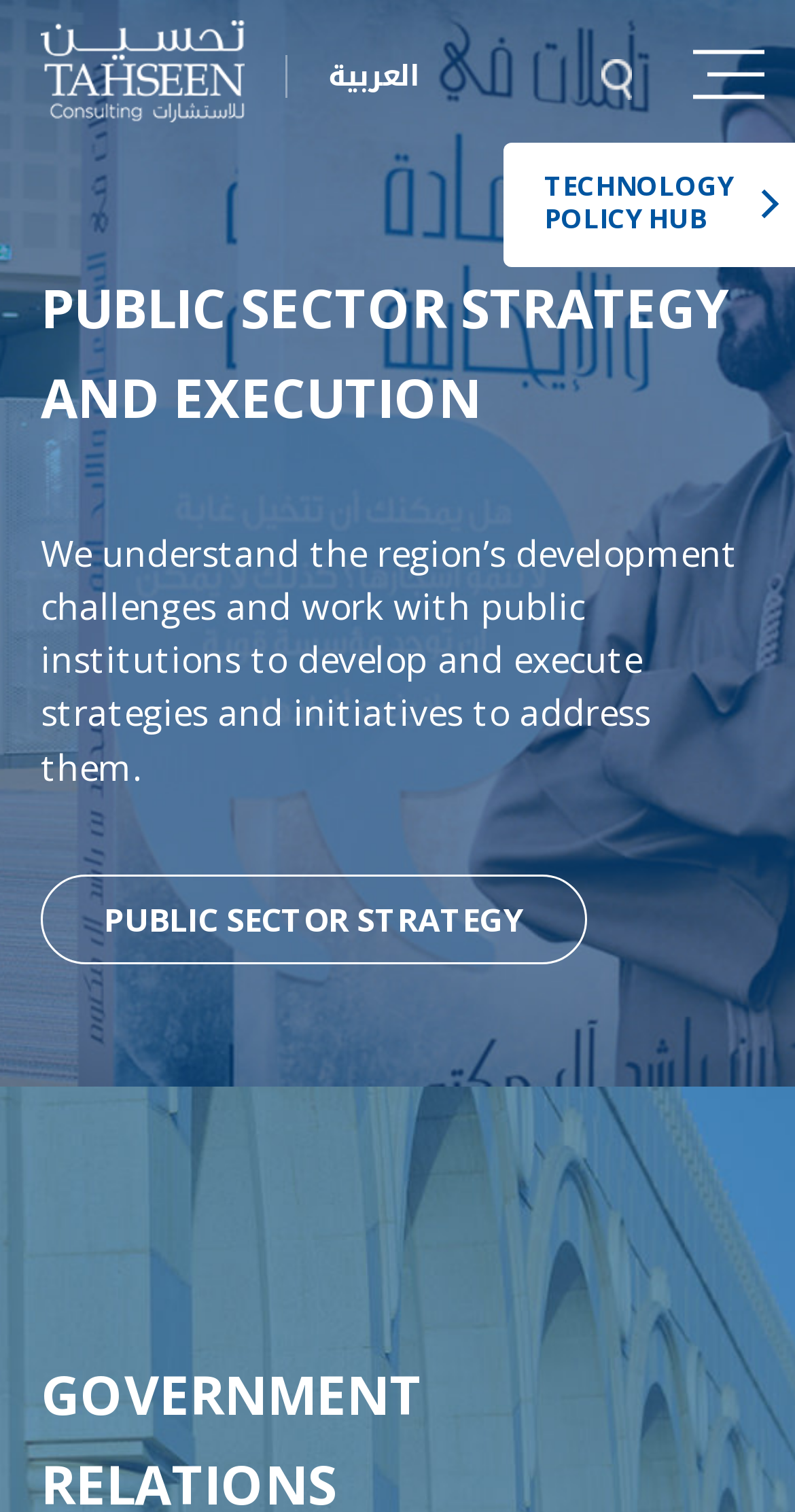Give a detailed account of the webpage, highlighting key information.

The webpage is titled "Tahseen - Services" and has a prominent logo at the top left corner, which is an image with the text "Tahseen". To the right of the logo, there are three links: "العربية", an empty link, and "TECHNOLOGY POLICY HUB" which spans across the top right section of the page.

Below the top section, there is a heading that reads "PUBLIC SECTOR STRATEGY AND EXECUTION" which takes up most of the width of the page. Underneath this heading, there is a paragraph of text that explains how the organization works with public institutions to develop and execute strategies and initiatives to address regional development challenges.

Further down, there is a link labeled "PUBLIC SECTOR STRATEGY" which is positioned below the paragraph of text. The page also has a full-page background image that spans from the top to the bottom of the page.